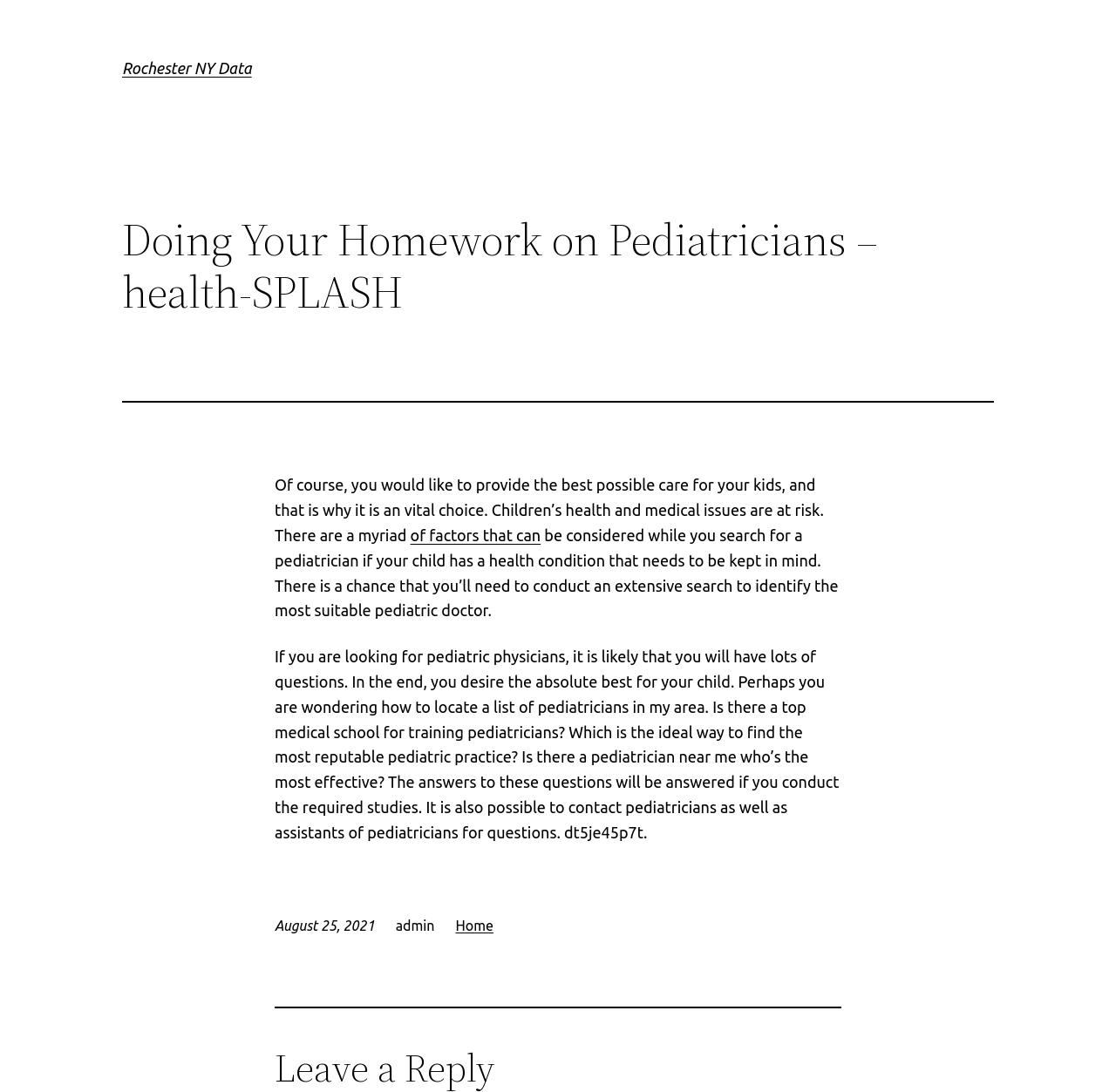Respond to the question below with a concise word or phrase:
What is the topic of this webpage?

Pediatricians